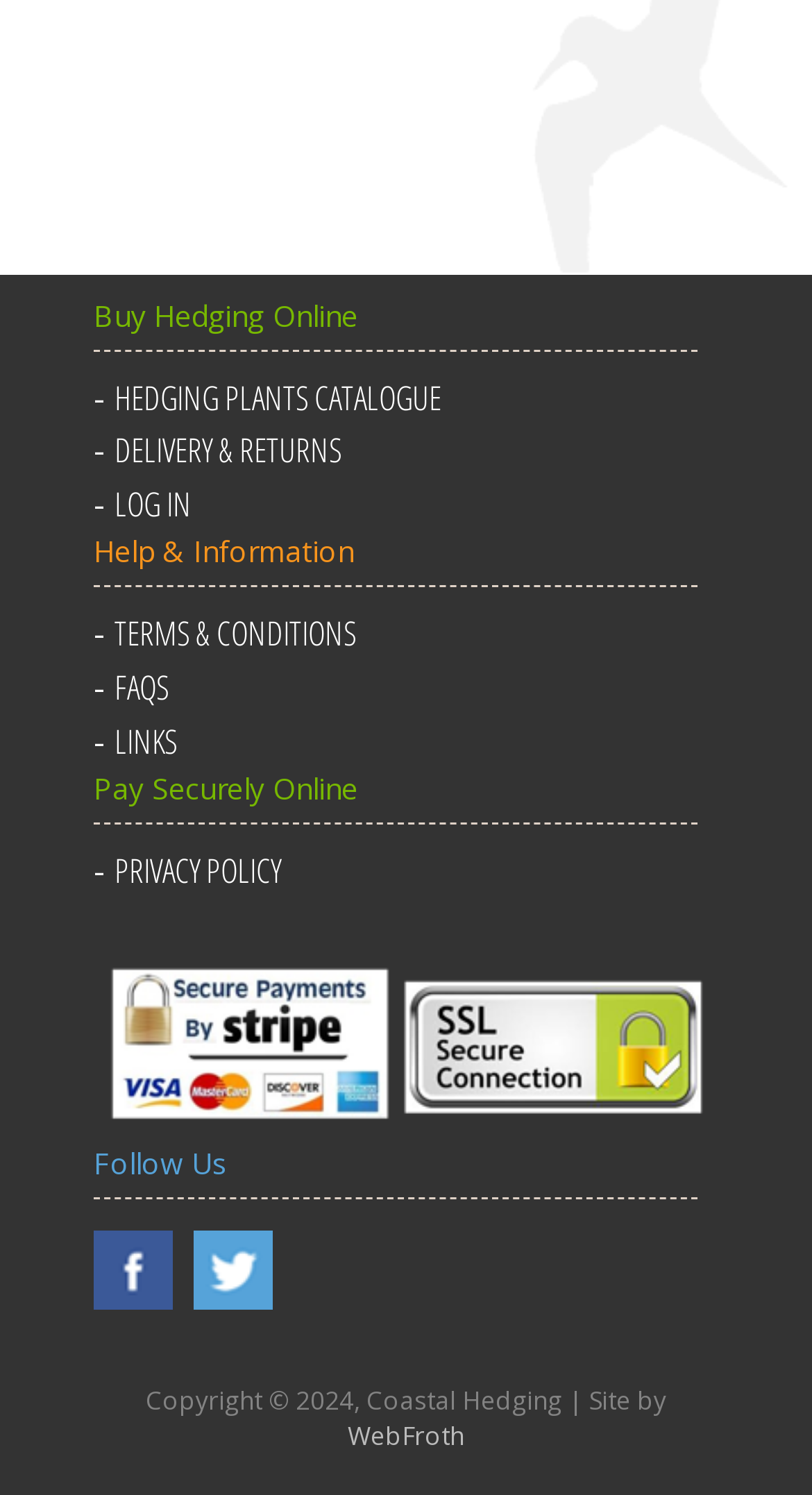Please determine the bounding box coordinates for the element that should be clicked to follow these instructions: "View hedging plants catalogue".

[0.141, 0.25, 0.544, 0.281]